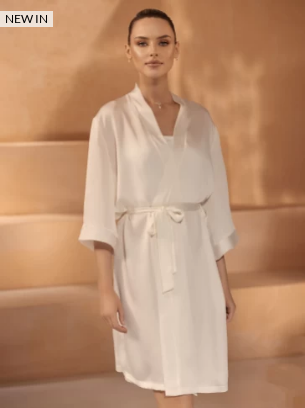Describe the image in great detail, covering all key points.

A model stands gracefully in a soft, white wrap dress that exudes elegance and simplicity. The dress features a tie belt at the waist, enhancing the silhouette while maintaining a relaxed aesthetic. The backdrop consists of warm, muted tones that complement the gown's color, creating a harmonious and inviting atmosphere. This image symbolizes the essence of fresh fashion arrivals, marked by the label "NEW IN" prominently displayed in the corner, indicating that this piece is part of the latest collection. The overall look embodies a chic and contemporary style, perfect for various occasions.